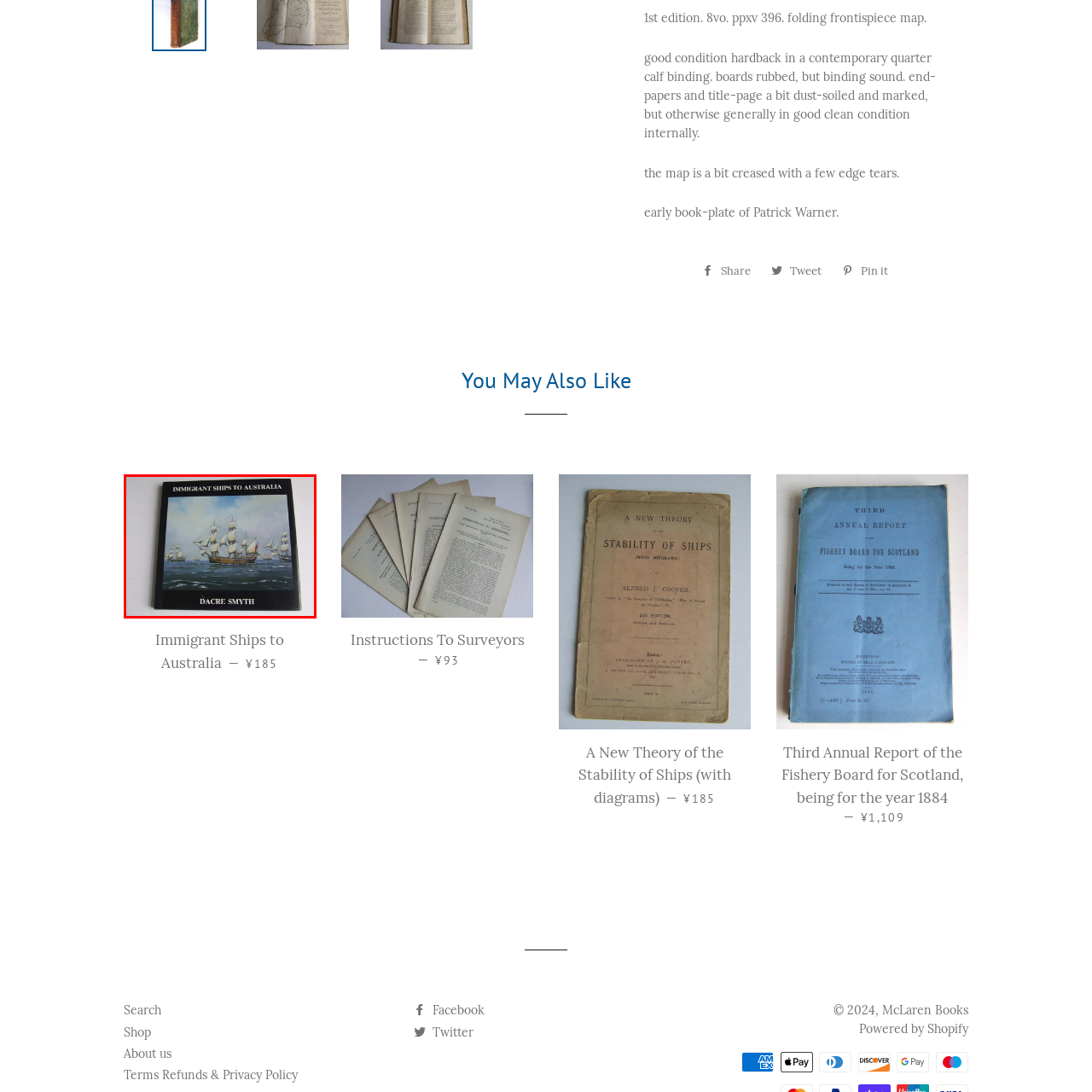Create a detailed narrative of the scene depicted inside the red-outlined image.

This image features the book cover of "Immigrant Ships to Australia" by Dacre Smyth. The cover showcases a beautiful painting of historic sailing ships navigating through open waters, characterized by billowing sails and a serene sky. The title is prominently displayed at the top in bold, white lettering against a black background, emphasizing the focus on the maritime history of immigration to Australia. The author's name, Dacre Smyth, is featured at the bottom in a matching font, providing a polished and professional appearance to the book. This cover art highlights both the artistic and historical significance of the subject matter, inviting readers to explore the stories behind these remarkable vessels.